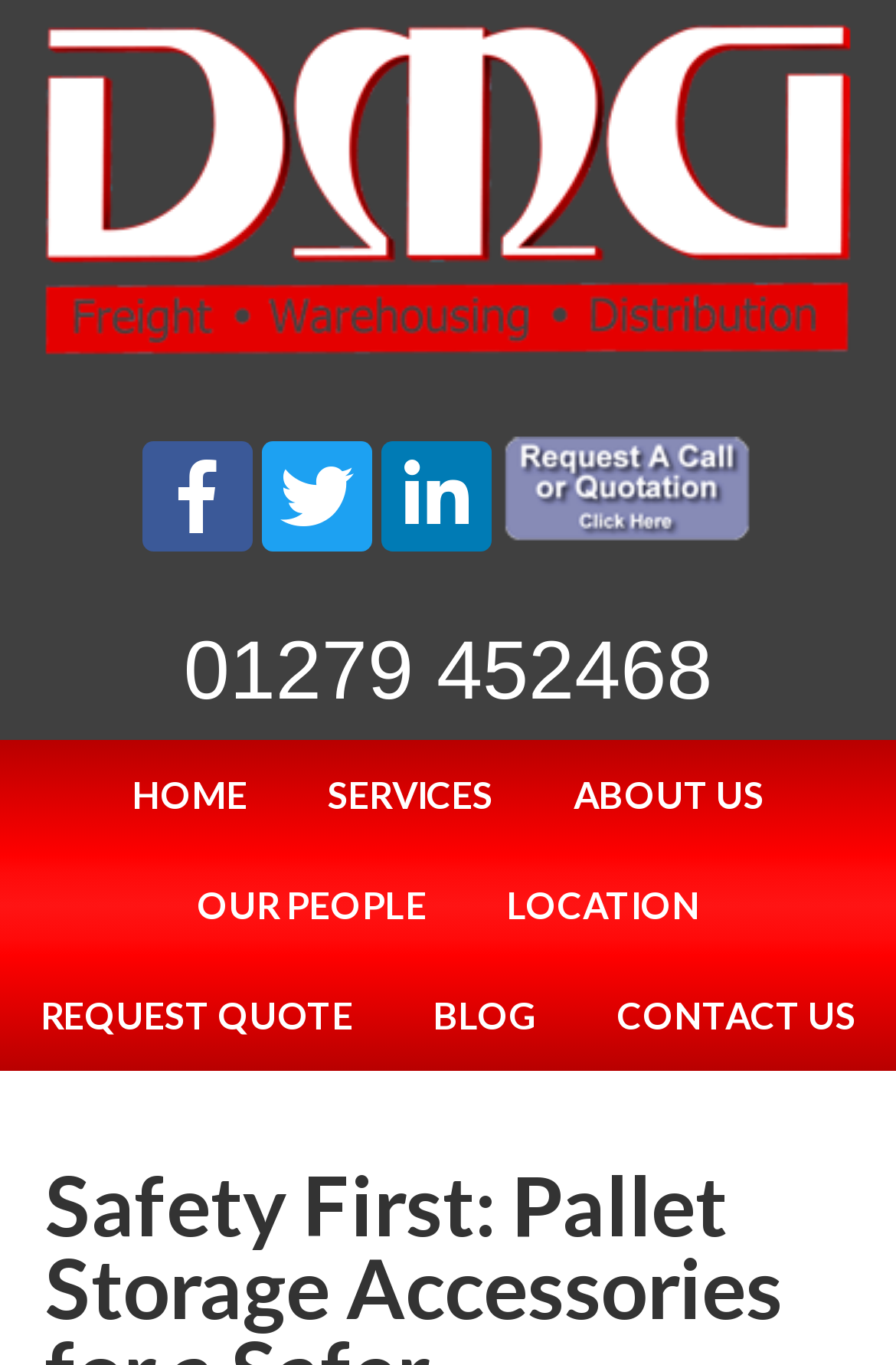Please answer the following question using a single word or phrase: 
How many navigation links are there?

8